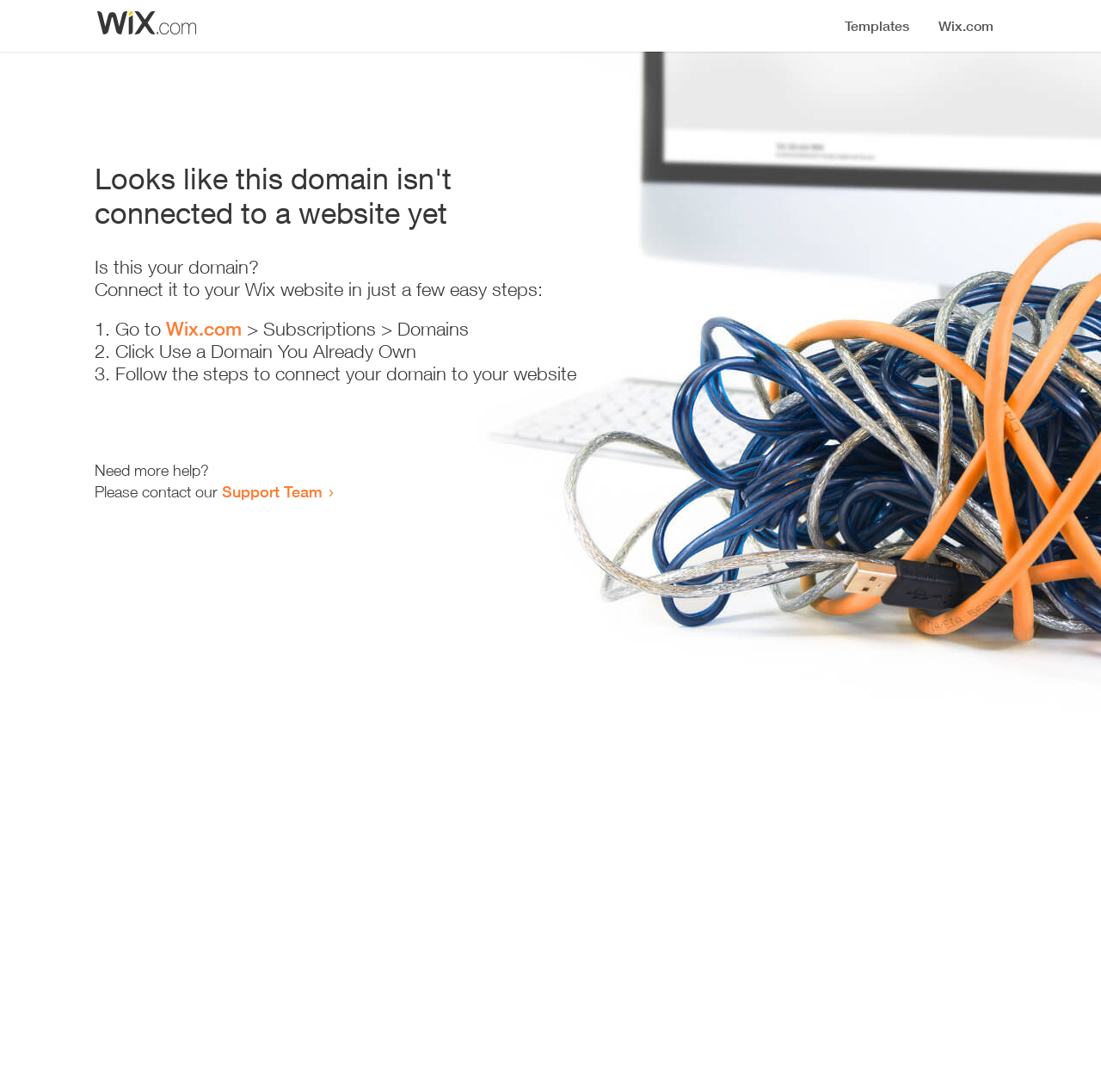Answer the following in one word or a short phrase: 
What is the first step to connect my domain to my website?

Go to Wix.com